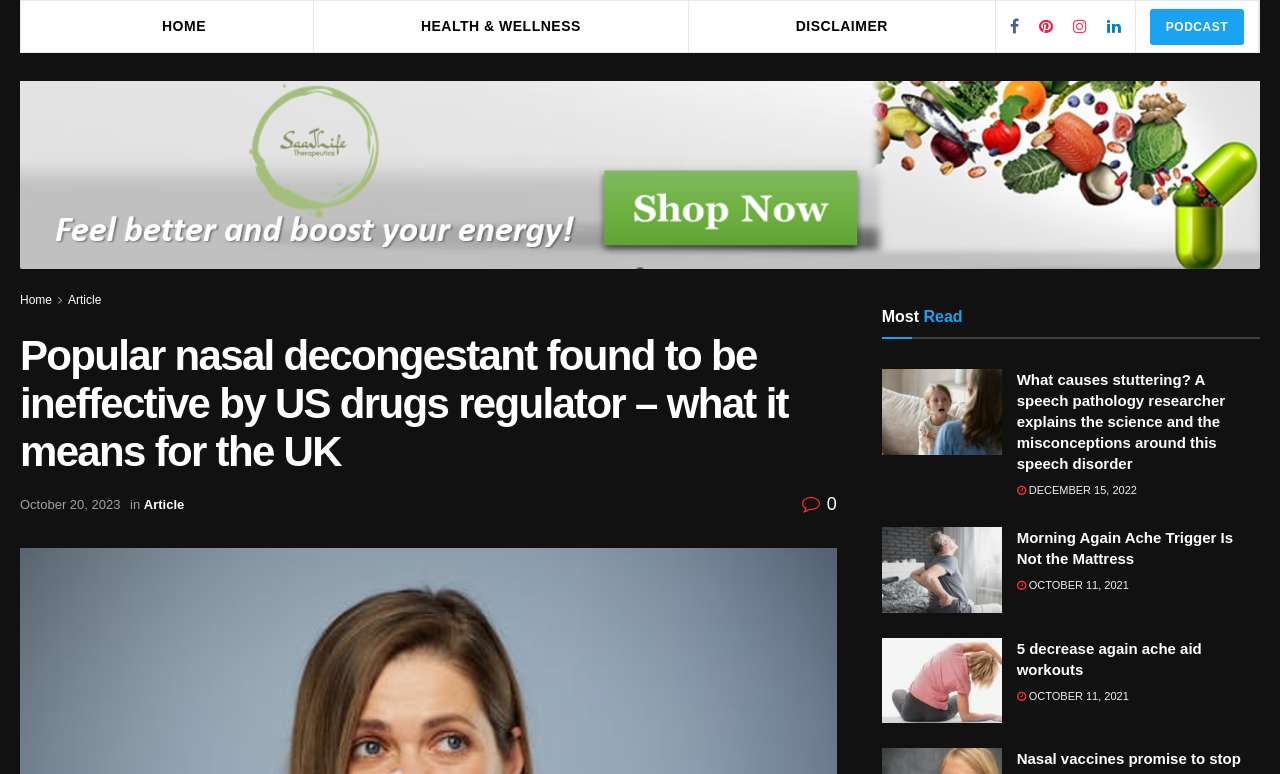Please locate the bounding box coordinates of the element that needs to be clicked to achieve the following instruction: "Click on the 'HOME' link". The coordinates should be four float numbers between 0 and 1, i.e., [left, top, right, bottom].

[0.127, 0.016, 0.161, 0.052]